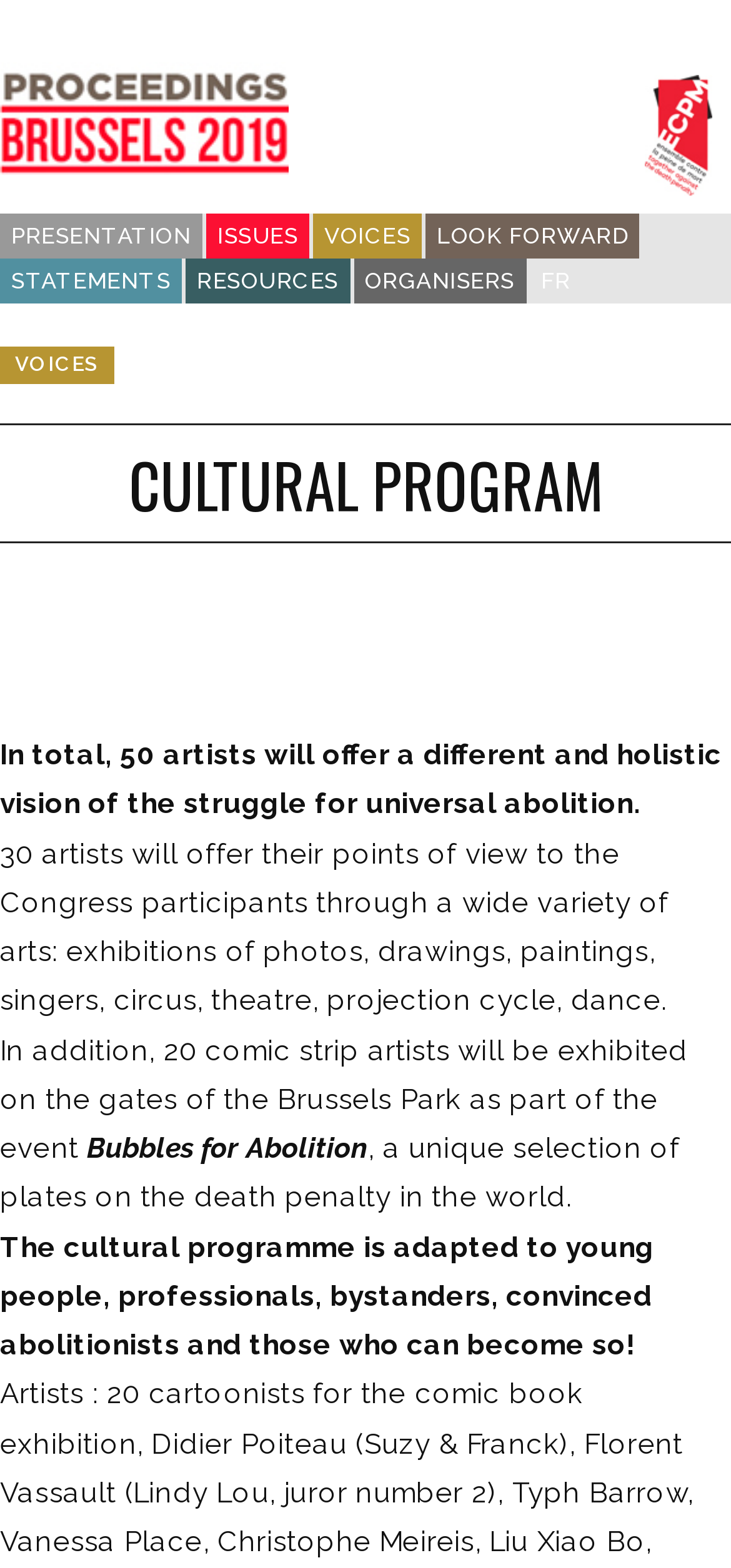Answer the following query concisely with a single word or phrase:
How many comic strip artists will be exhibited?

20